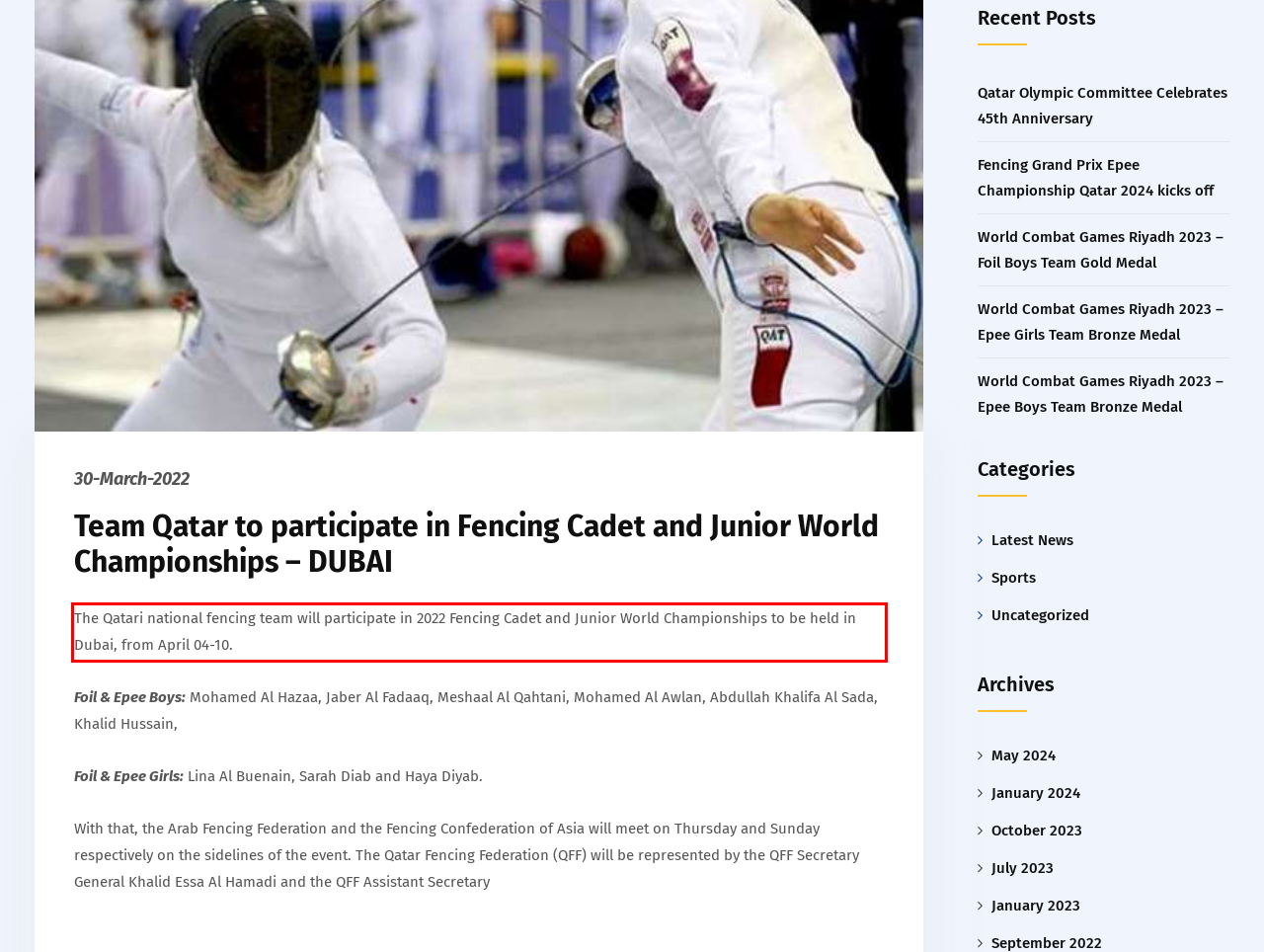Using the provided webpage screenshot, identify and read the text within the red rectangle bounding box.

The Qatari national fencing team will participate in 2022 Fencing Cadet and Junior World Championships to be held in Dubai, from April 04-10.